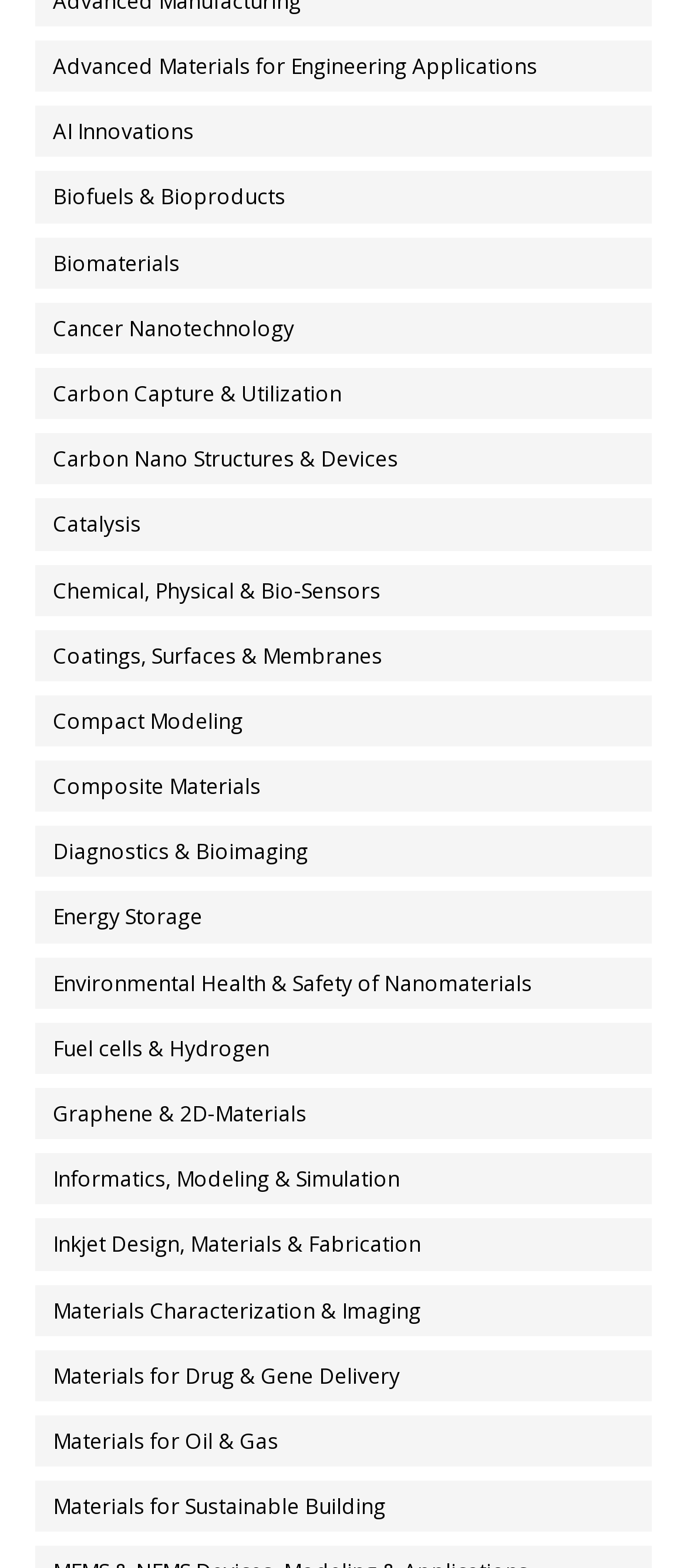Extract the bounding box for the UI element that matches this description: "Carbon Nano Structures & Devices".

[0.051, 0.276, 1.0, 0.309]